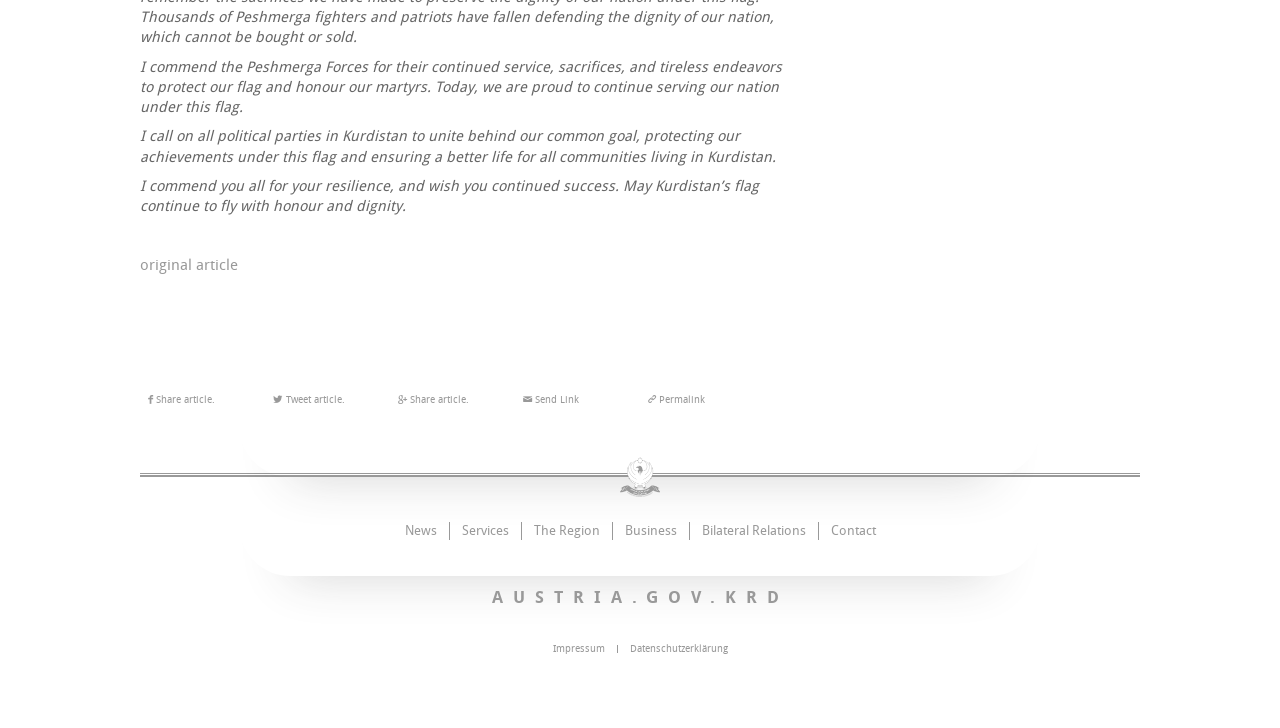Determine the bounding box coordinates of the section to be clicked to follow the instruction: "Send link". The coordinates should be given as four float numbers between 0 and 1, formatted as [left, top, right, bottom].

[0.408, 0.539, 0.494, 0.559]